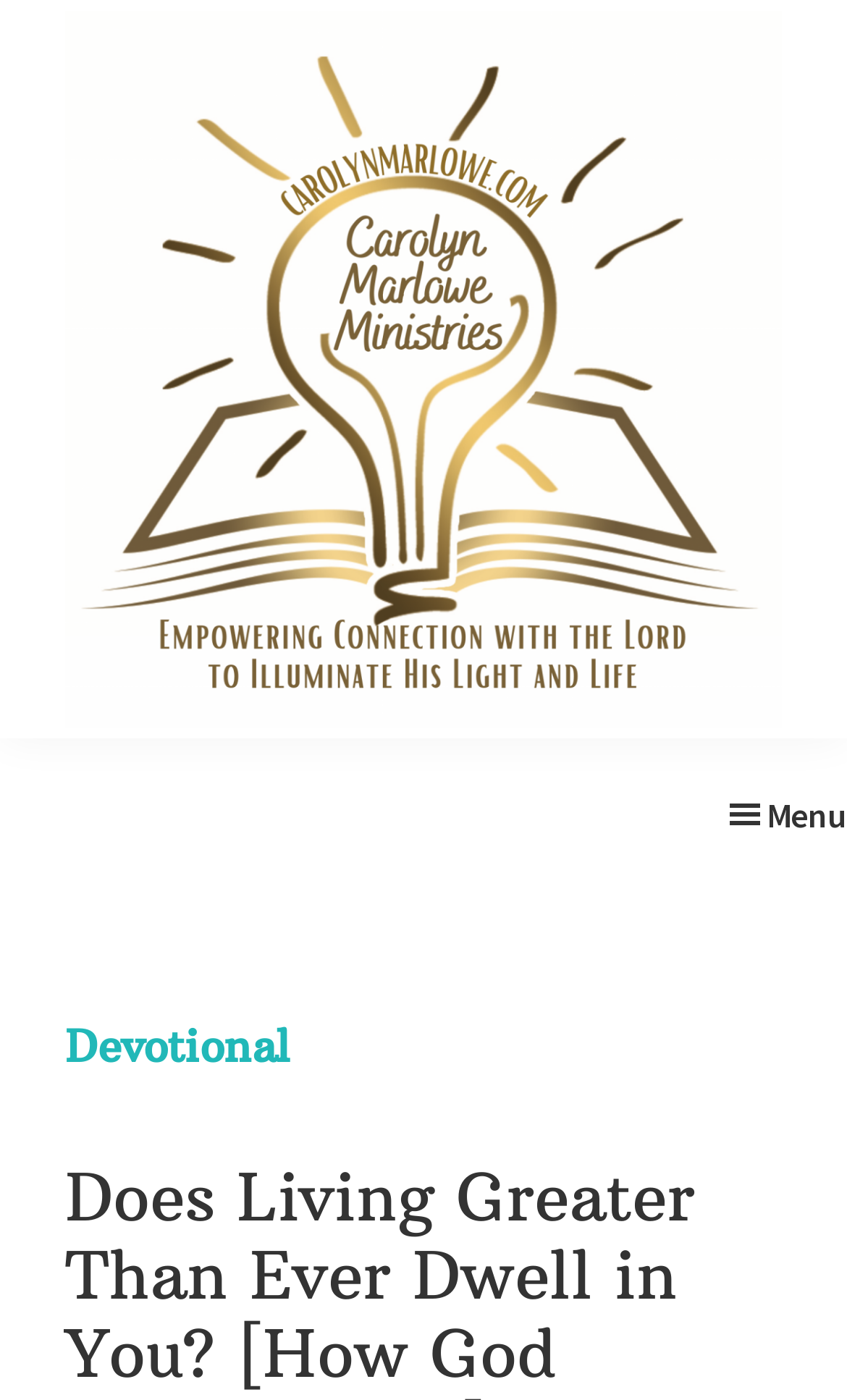Locate the bounding box of the UI element based on this description: "Menu". Provide four float numbers between 0 and 1 as [left, top, right, bottom].

[0.854, 0.543, 1.0, 0.62]